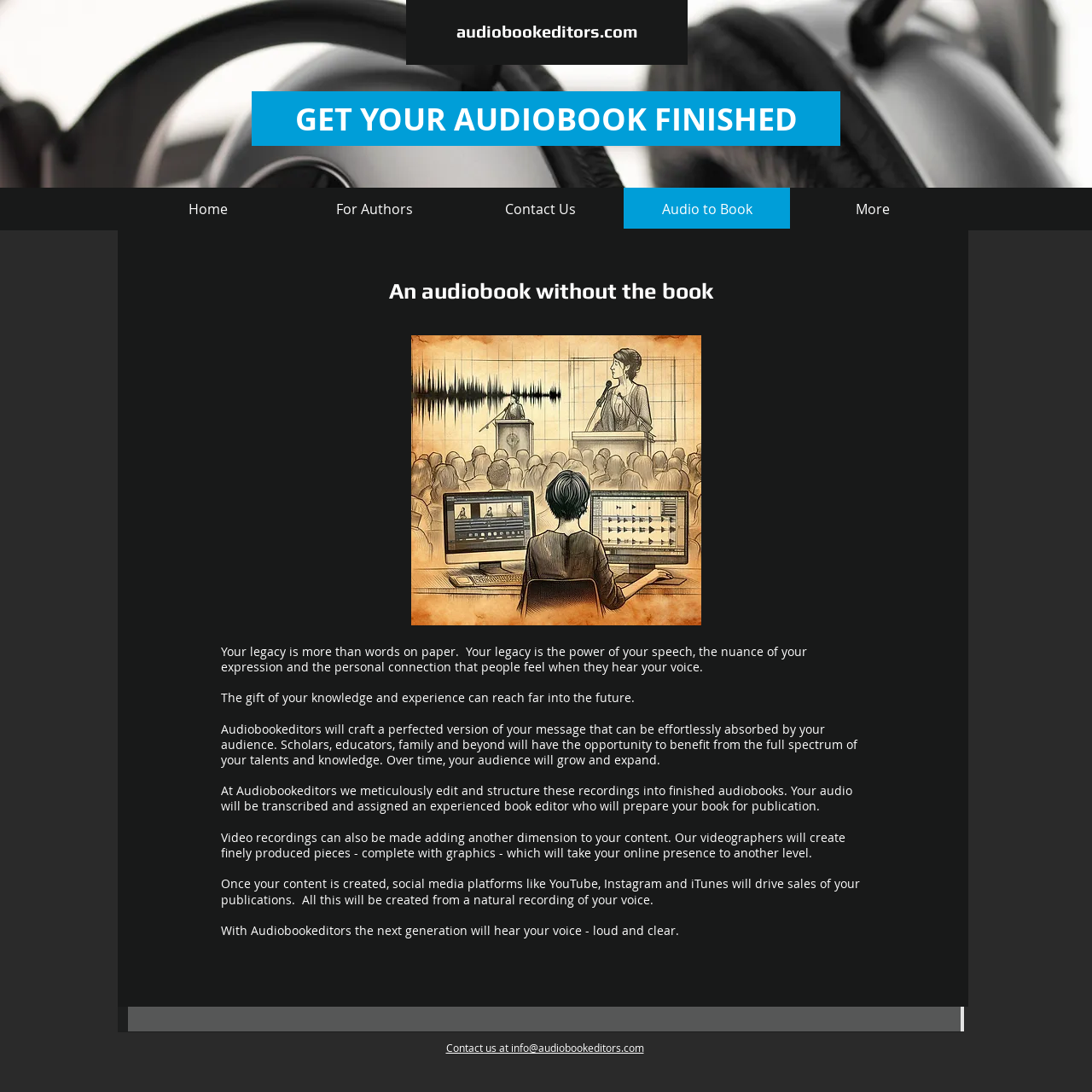Explain in detail what you observe on this webpage.

The webpage is about Audiobook Editors, a service that helps create audiobooks from audio recordings. At the top, there is a heading that reads "GET YOUR AUDIOBOOK FINISHED" and the website's title "audiobookeditors.com". Below this, there is a social bar with links to Instagram, Pinterest, YouTube, and LinkedIn, each accompanied by an image of the respective social media platform's icon.

To the left of the social bar, there is a navigation menu with links to "Home", "For Authors", "Contact Us", "Audio to Book", and "More". Below this menu, there is a main content area that takes up most of the page.

In the main content area, there is a large image of an audio editing setup, with a heading that reads "An audiobook without the book". Below this, there is a paragraph of text that discusses the importance of preserving one's legacy through audiobooks. This is followed by several paragraphs of text that explain the services offered by Audiobook Editors, including editing and structuring audio recordings into finished audiobooks, transcribing and assigning an experienced book editor, and creating video recordings.

There is also an image of audiobook creation from lectures, and several paragraphs of text that discuss the benefits of using Audiobook Editors, including the ability to reach a wider audience and preserve one's knowledge and experience for future generations.

At the bottom of the page, there is a content information section with a link to contact Audiobook Editors at info@audiobookeditors.com.